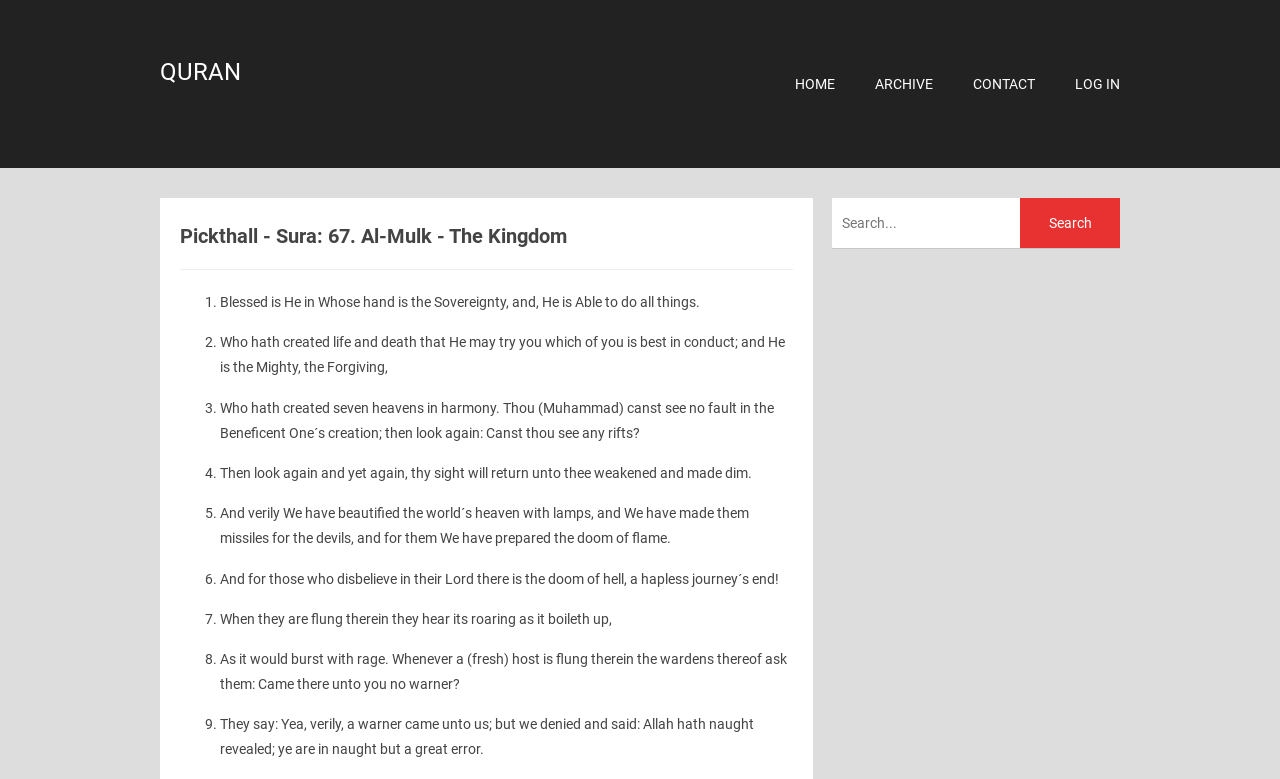Explain the features and main sections of the webpage comprehensively.

This webpage is about the Quran, specifically Sura 67, Al-Mulk, or The Kingdom, as interpreted by Pickthall. At the top, there is a header section with a large heading "QURAN" and a link to the same. To the right of this, there are four links: "HOME", "ARCHIVE", "CONTACT", and "LOG IN". Below this, there is a smaller heading "Pickthall - Sura: 67. Al-Mulk - The Kingdom".

The main content of the page is a list of verses from the Quran, each preceded by a list marker (e.g., "1.", "2.", etc.). The verses are written in a clear and readable font, with each verse taking up several lines of text. The verses are numbered from 1 to 9, and they describe the power and majesty of Allah, the creator of the universe.

To the right of the verse list, there is a search box with a placeholder text "Search..." and a "Search" button next to it. This allows users to search for specific keywords or phrases within the Quran.

Overall, the webpage has a simple and clean layout, with a focus on presenting the Quranic verses in a clear and readable manner.